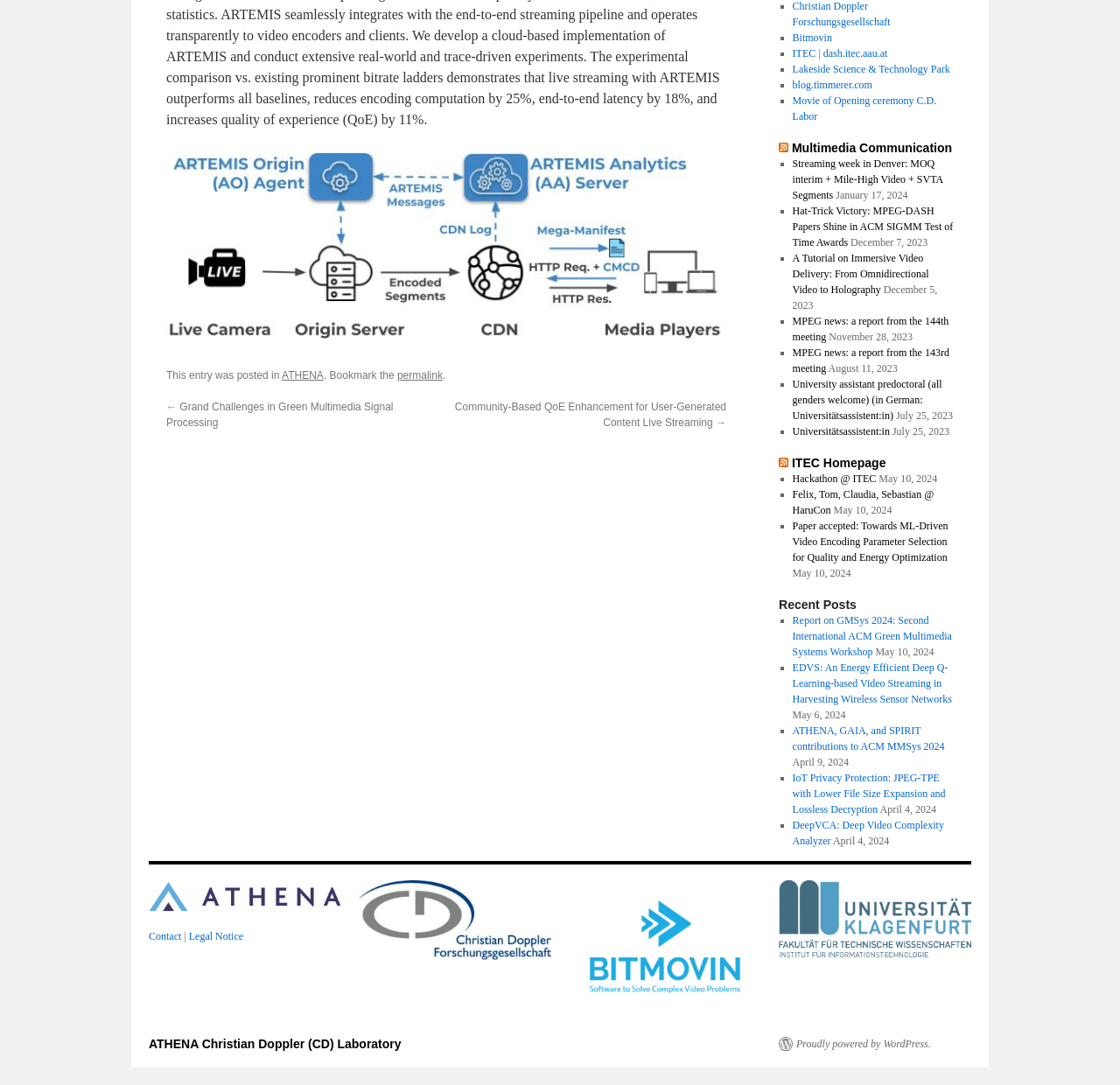Pinpoint the bounding box coordinates of the area that must be clicked to complete this instruction: "Read the 'Report on GMSys 2024: Second International ACM Green Multimedia Systems Workshop' post".

[0.707, 0.566, 0.85, 0.606]